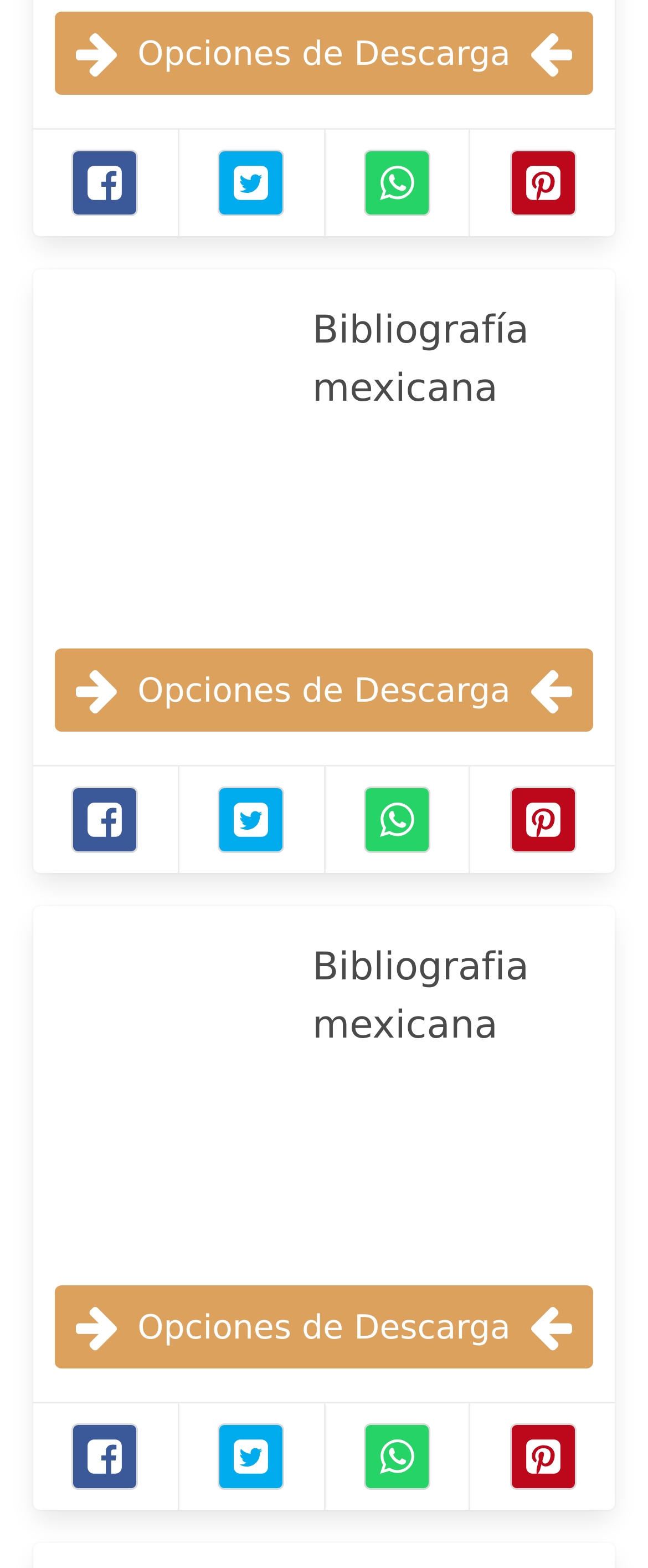Answer the question below using just one word or a short phrase: 
How many images are there on the webpage?

2